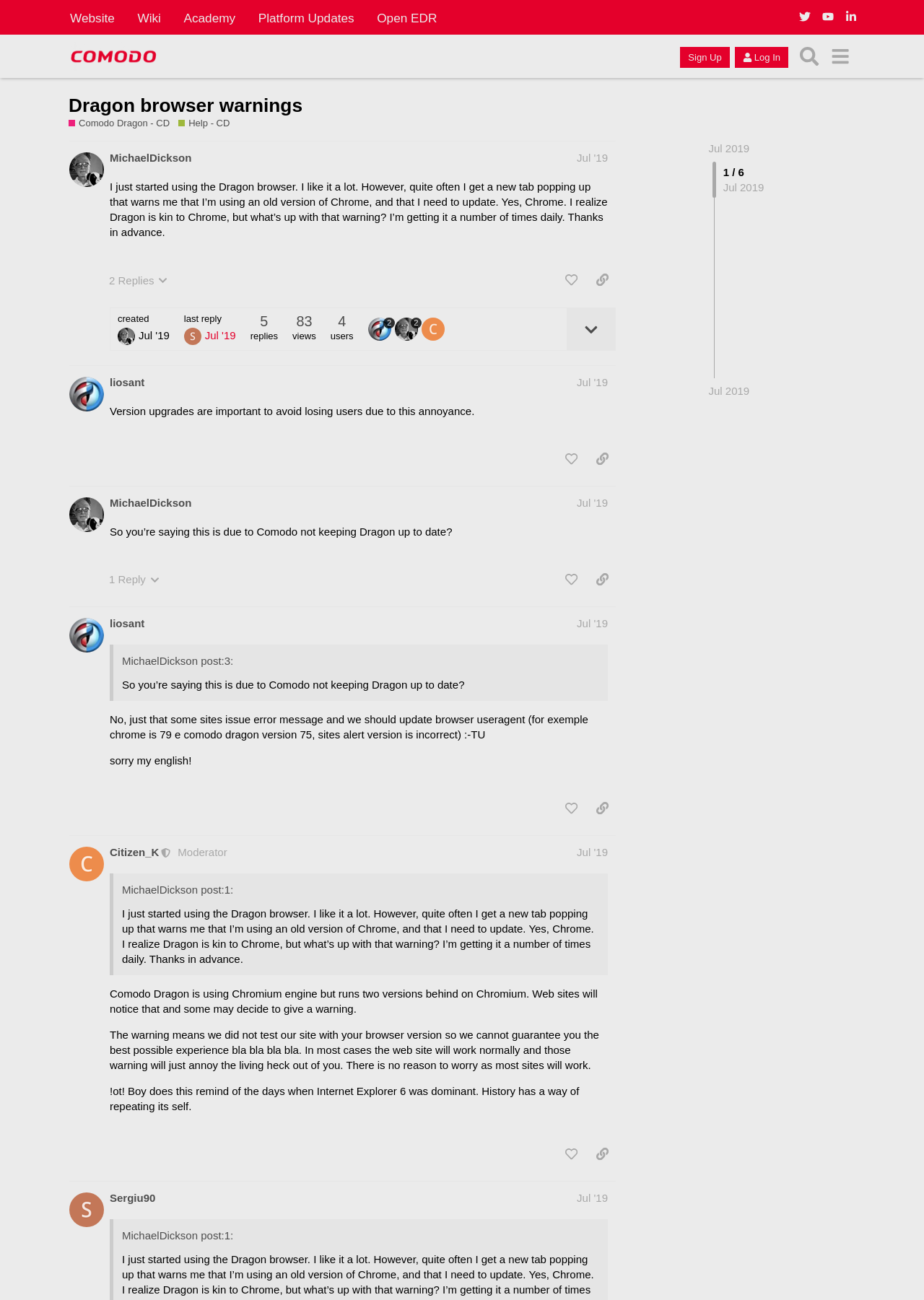Determine the bounding box coordinates of the section I need to click to execute the following instruction: "Contact POS TUNING GmbH via phone". Provide the coordinates as four float numbers between 0 and 1, i.e., [left, top, right, bottom].

None